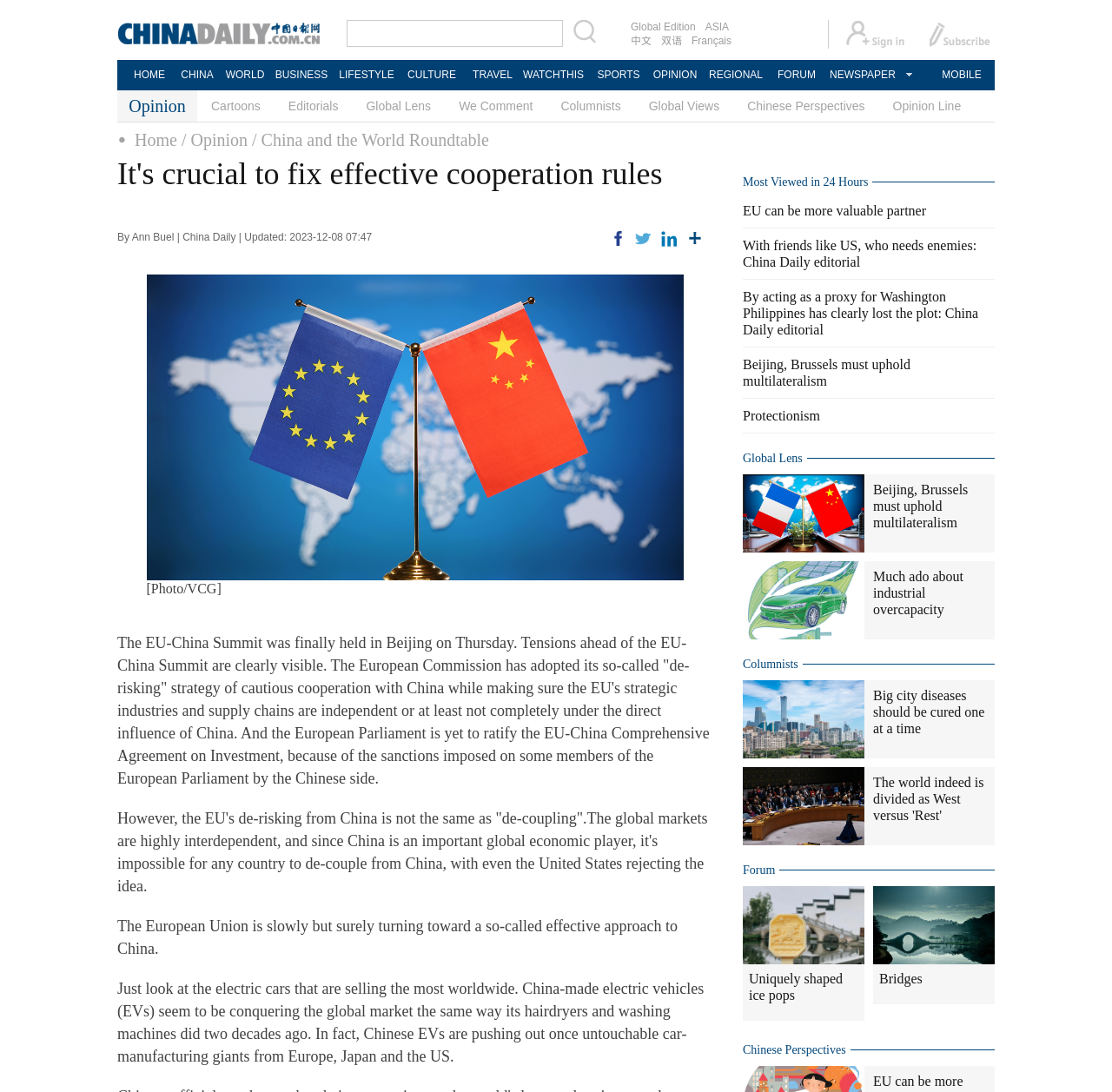What is the name of the newspaper?
Please give a detailed and elaborate answer to the question based on the image.

The name of the newspaper can be found at the top of the webpage, where it says 'It's crucial to fix effective cooperation rules - Opinion - Chinadaily.com.cn'.